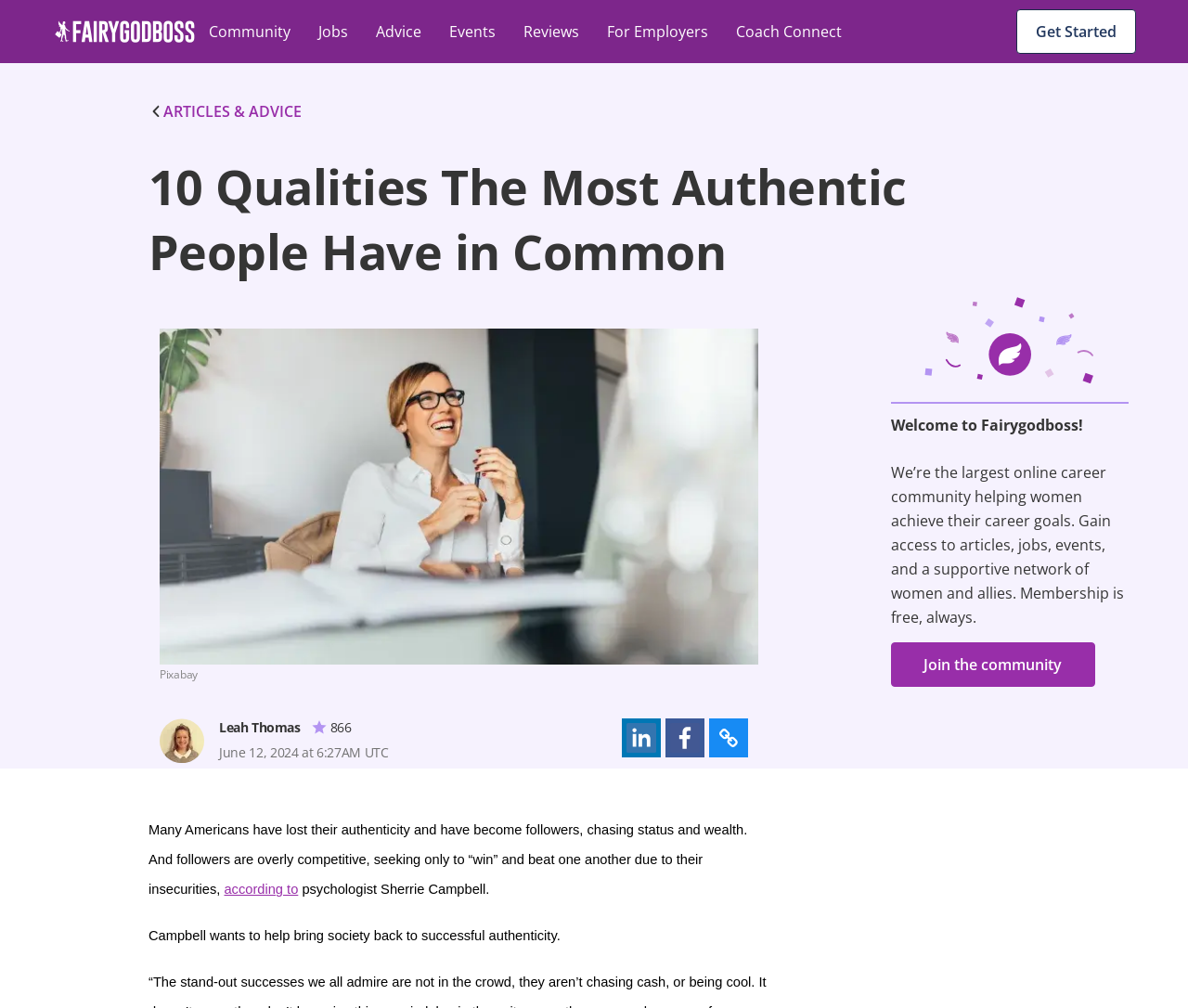Answer the question below in one word or phrase:
What is the name of the psychologist mentioned in the article?

Sherrie Campbell